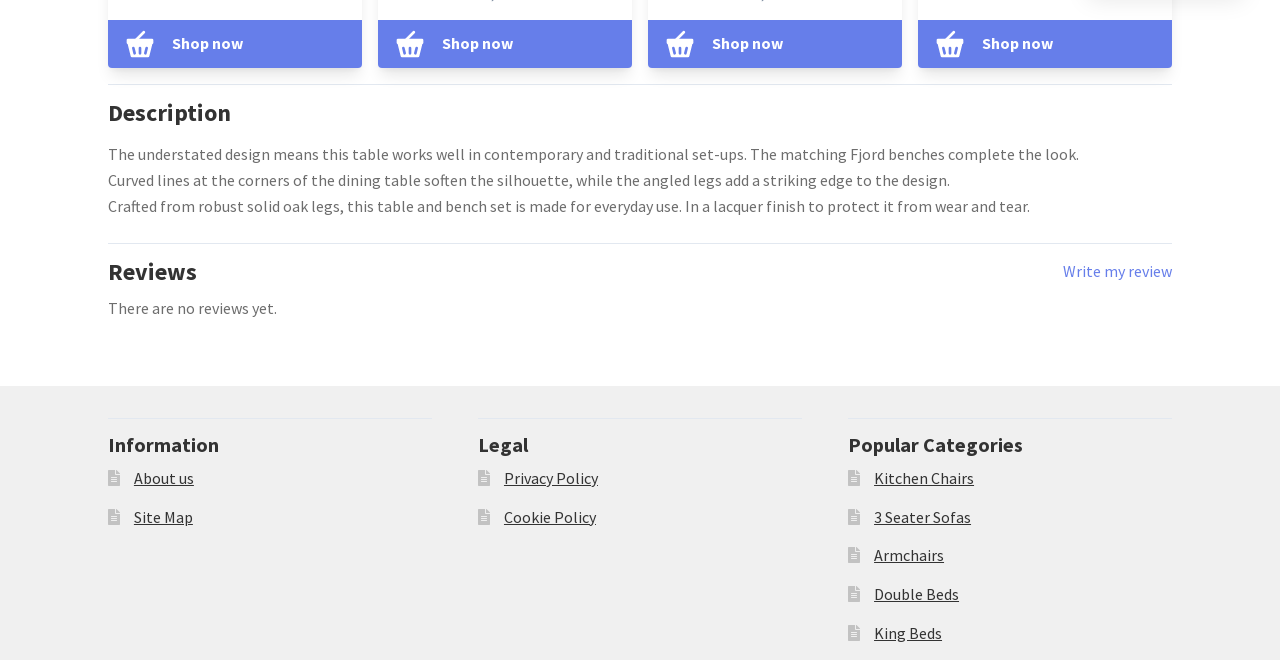Determine the bounding box coordinates of the section I need to click to execute the following instruction: "Go to next page". Provide the coordinates as four float numbers between 0 and 1, i.e., [left, top, right, bottom].

None